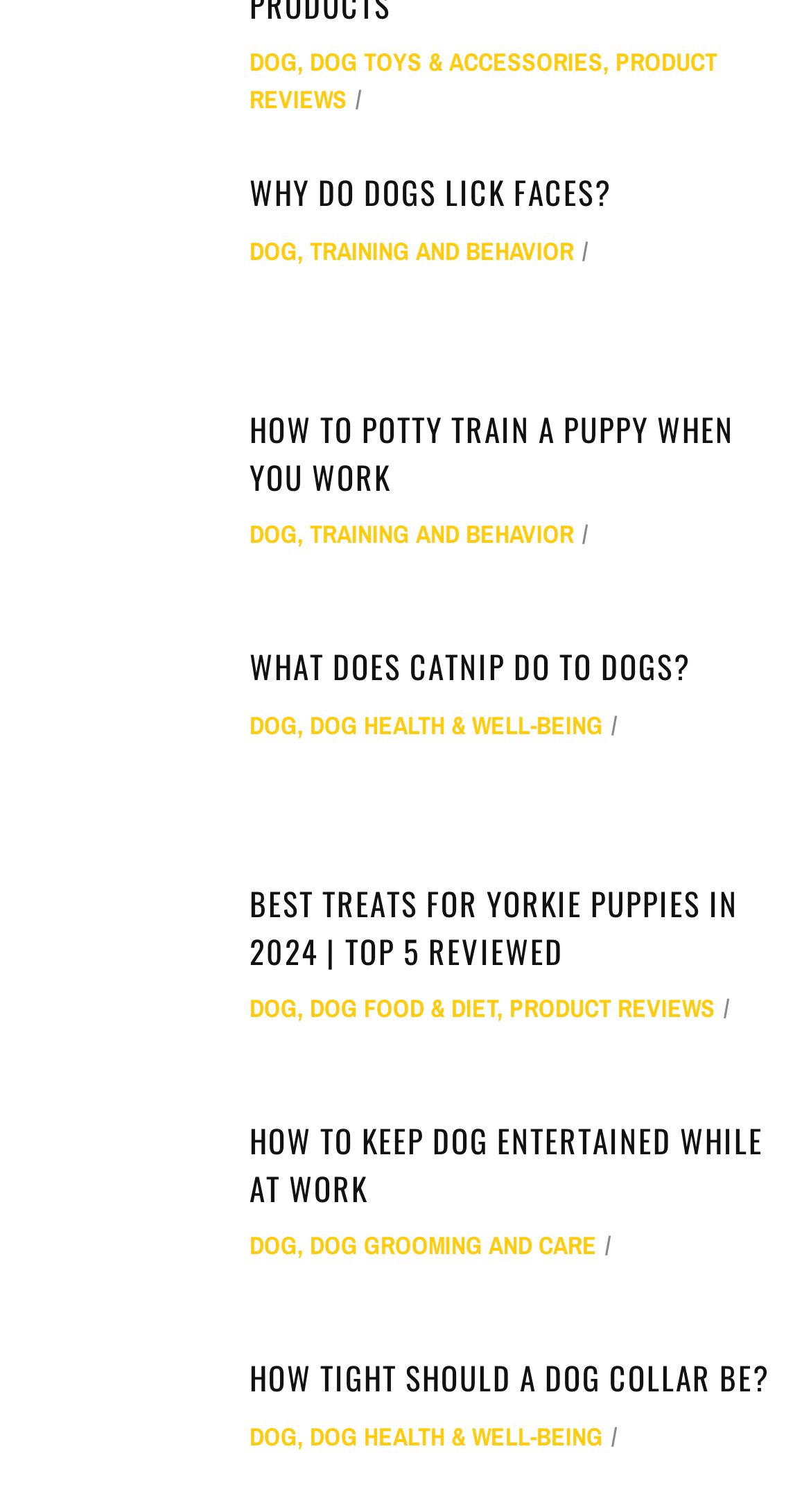Based on the element description, predict the bounding box coordinates (top-left x, top-left y, bottom-right x, bottom-right y) for the UI element in the screenshot: Dog Health & Well-Being

[0.382, 0.469, 0.744, 0.491]